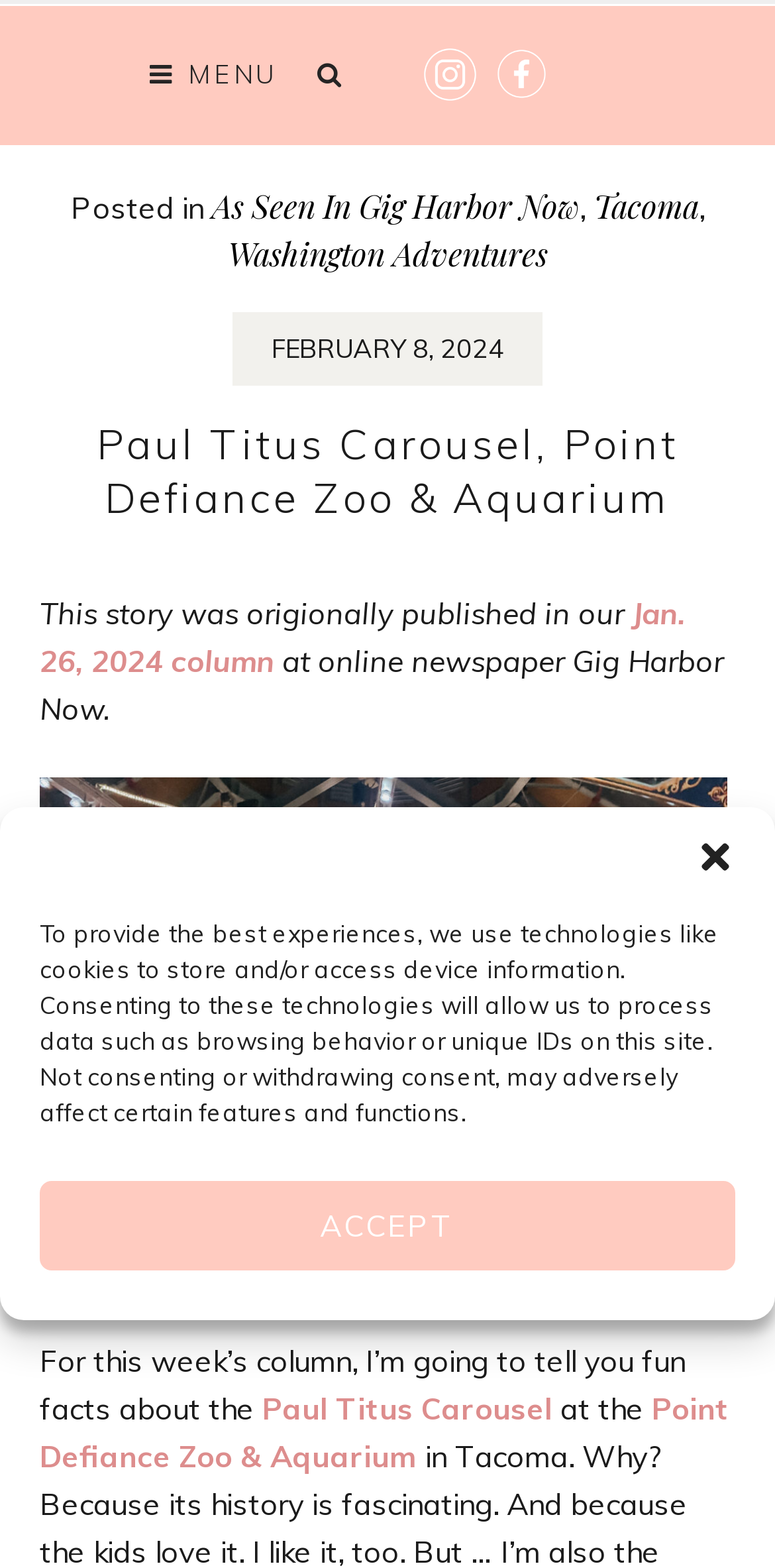Please predict the bounding box coordinates (top-left x, top-left y, bottom-right x, bottom-right y) for the UI element in the screenshot that fits the description: Paul Titus Carousel

[0.338, 0.887, 0.713, 0.911]